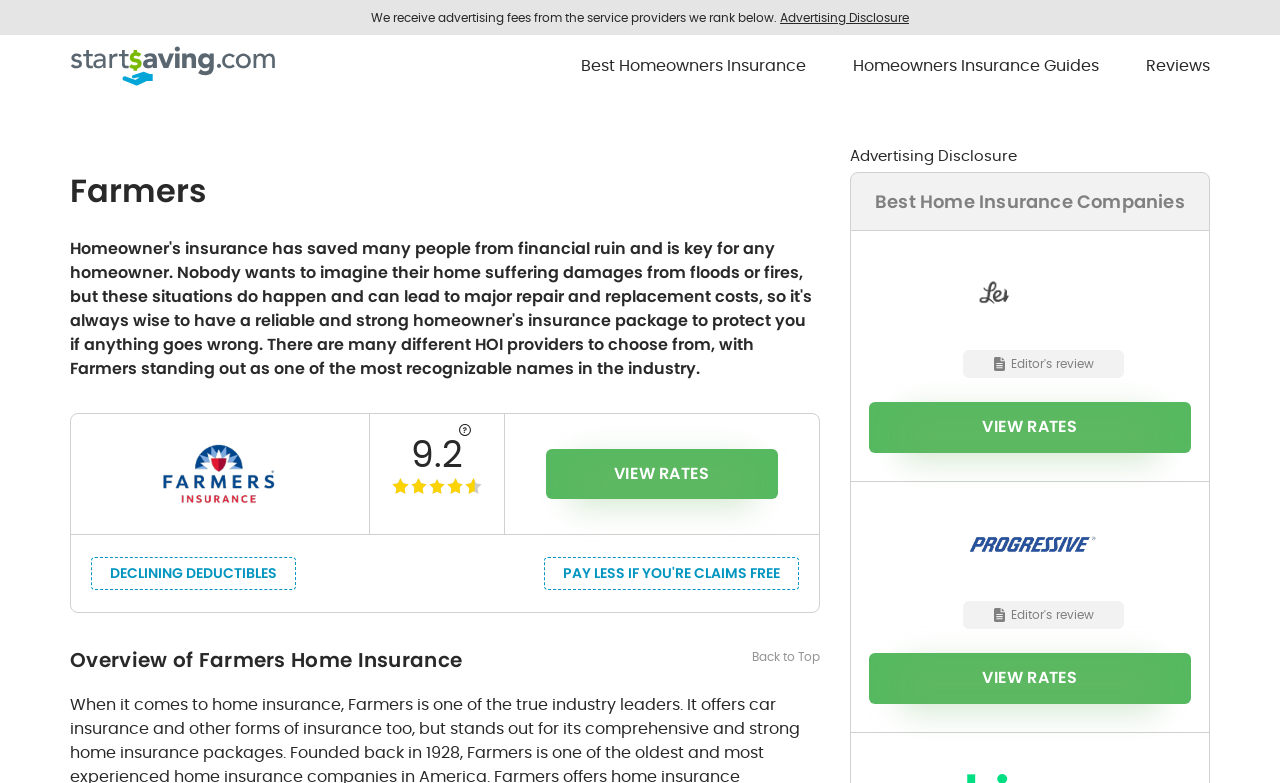Give a comprehensive overview of the webpage, including key elements.

This webpage is about homeowners' insurance, specifically focusing on Farmers' insurance. At the top, there is a heading that discloses the website's advertising fees. Below this, there is a static text "Advertising Disclosure" and a link with no text. 

To the right of these elements, there are three links: "Best Homeowners Insurance", "Homeowners Insurance Guides", and "Reviews". 

Below these links, there is a section dedicated to Farmers' insurance, featuring a heading with the company's name. Within this section, there is an image, a static text displaying a rating of 9.2, and a link to "VIEW RATES". Additionally, there is a static text mentioning "DECLINING DEDUCTIBLES". 

Further down, there is a heading that provides an overview of Farmers' home insurance. Below this, there is a link to return to the top of the page. 

On the right side of the page, there is another section that appears to compare different home insurance companies. This section features a heading, followed by links to "lemonade-logo" and "Editor's review", as well as an image of the lemonade logo. Below this, there are similar elements for progressive insurance, including a link to "VIEW RATES".